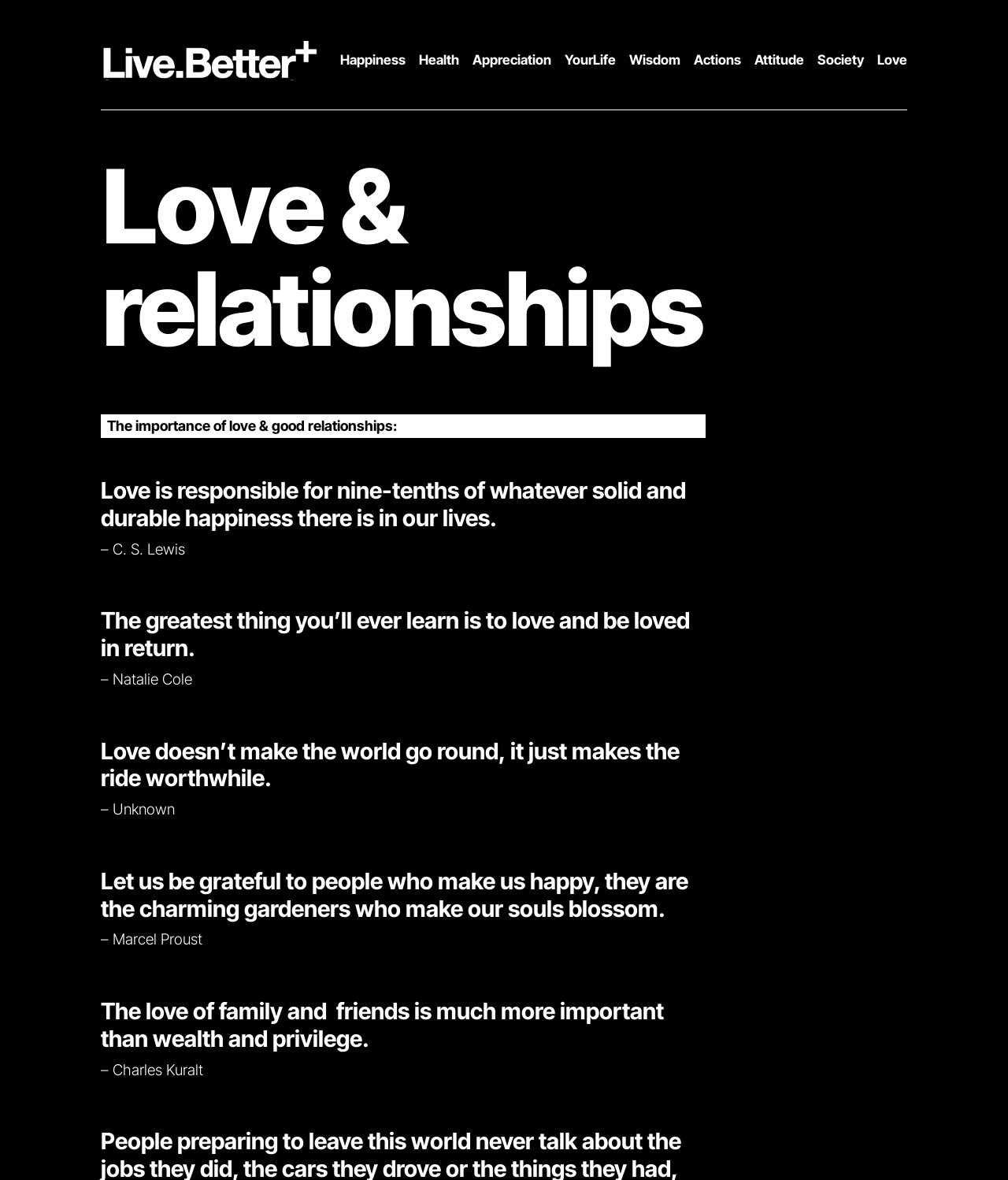Give a one-word or one-phrase response to the question:
What is the theme of the quote 'Let us be grateful to people who make us happy, they are the charming gardeners who make our souls blossom.'?

Gratitude